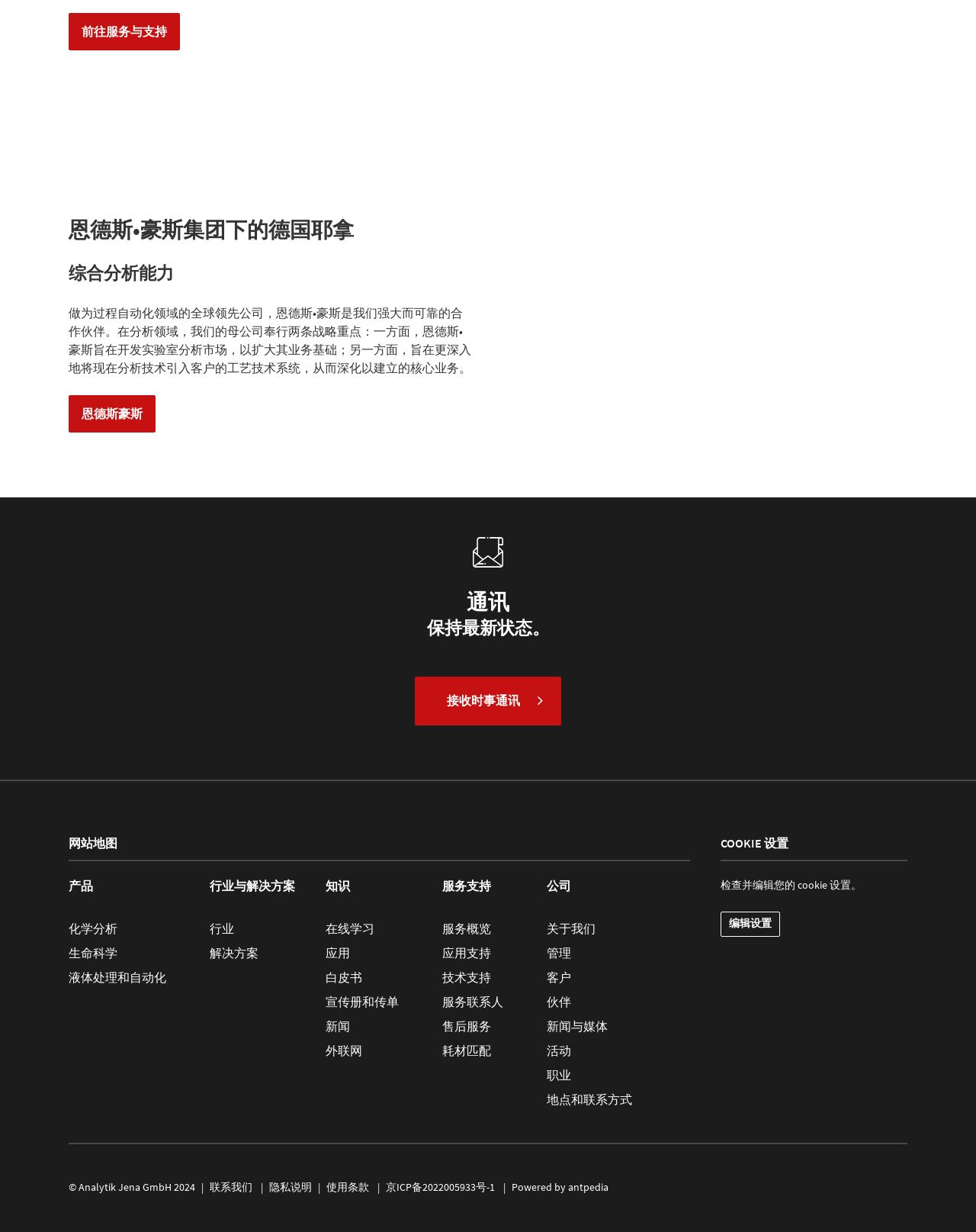Identify the bounding box coordinates of the region I need to click to complete this instruction: "check COOKIE 设置".

[0.738, 0.678, 0.808, 0.69]